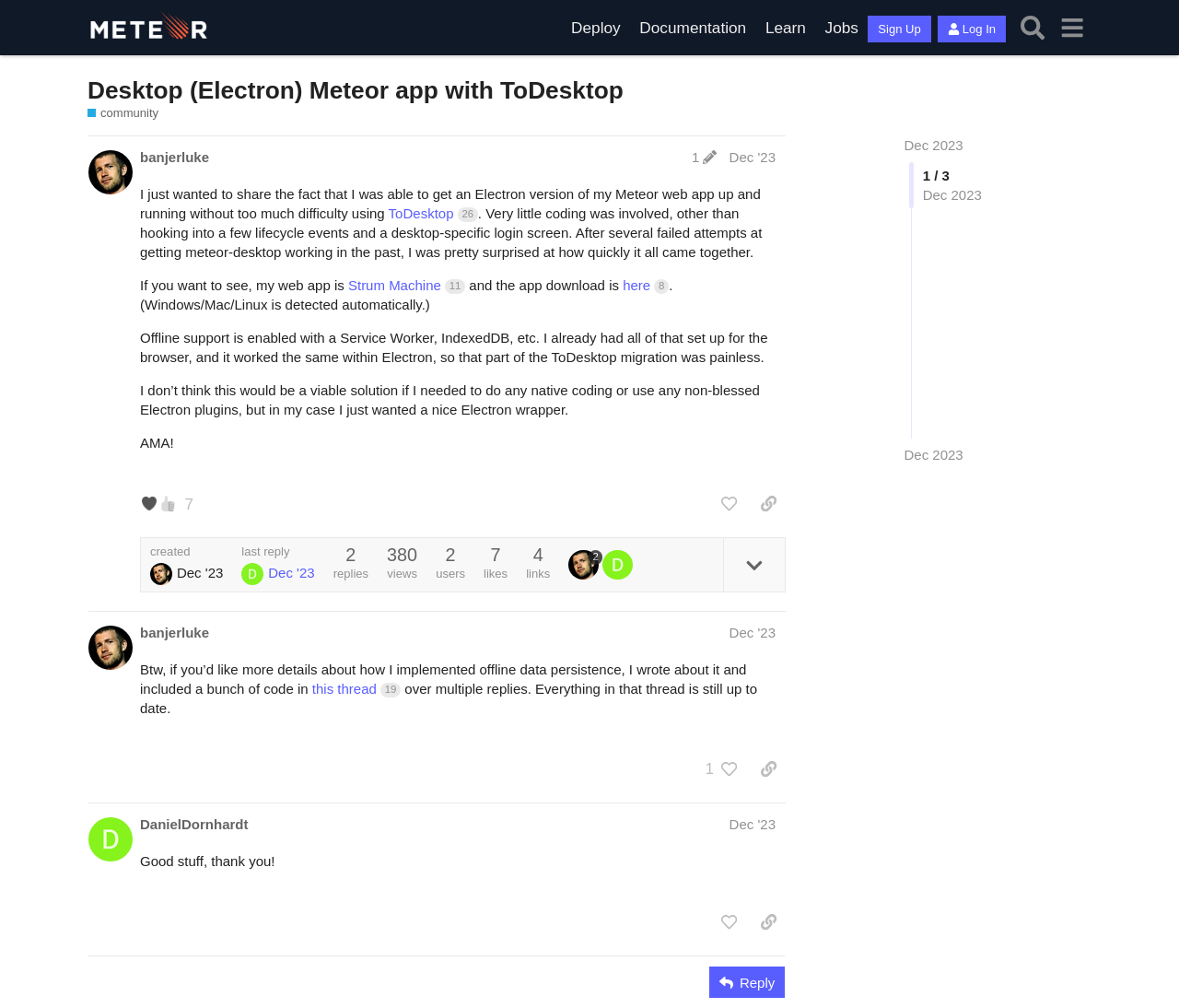Bounding box coordinates are given in the format (top-left x, top-left y, bottom-right x, bottom-right y). All values should be floating point numbers between 0 and 1. Provide the bounding box coordinate for the UI element described as: banjerluke

[0.119, 0.147, 0.177, 0.166]